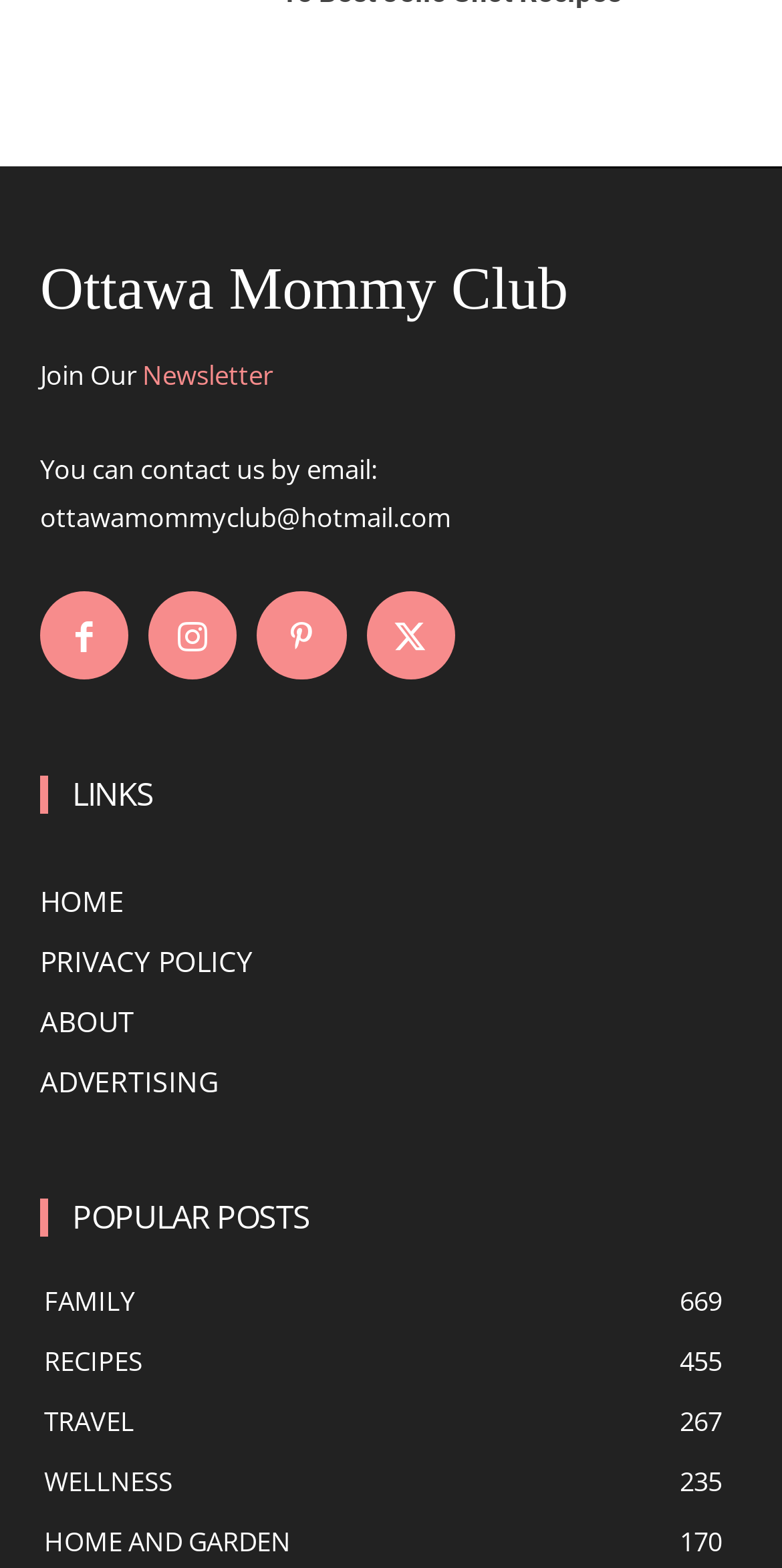Using the provided element description, identify the bounding box coordinates as (top-left x, top-left y, bottom-right x, bottom-right y). Ensure all values are between 0 and 1. Description: Family669

[0.056, 0.818, 0.172, 0.841]